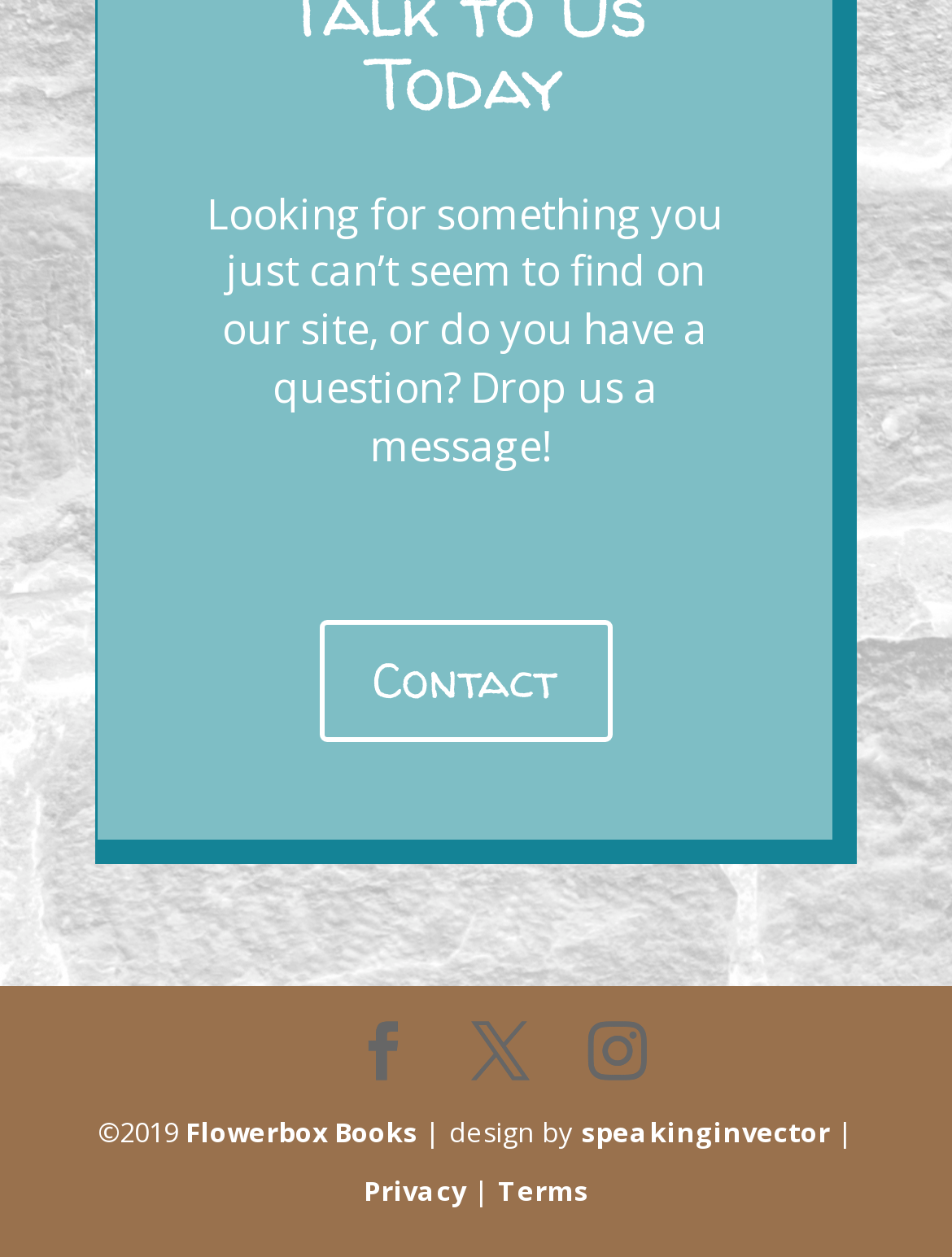Determine the bounding box coordinates of the clickable element to achieve the following action: 'Contact us'. Provide the coordinates as four float values between 0 and 1, formatted as [left, top, right, bottom].

[0.335, 0.492, 0.642, 0.589]